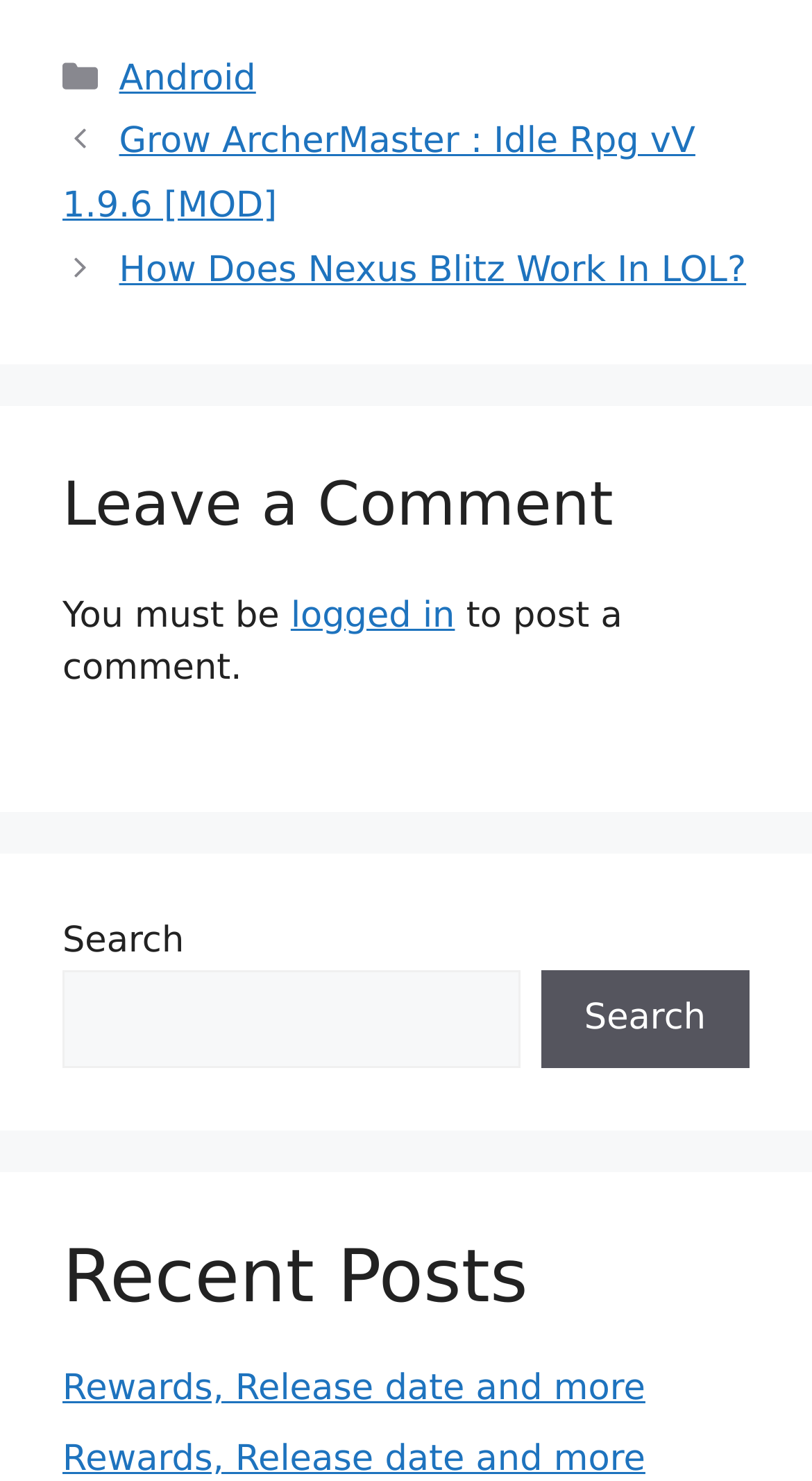Locate the bounding box coordinates of the clickable element to fulfill the following instruction: "View recent posts". Provide the coordinates as four float numbers between 0 and 1 in the format [left, top, right, bottom].

[0.077, 0.834, 0.923, 0.893]